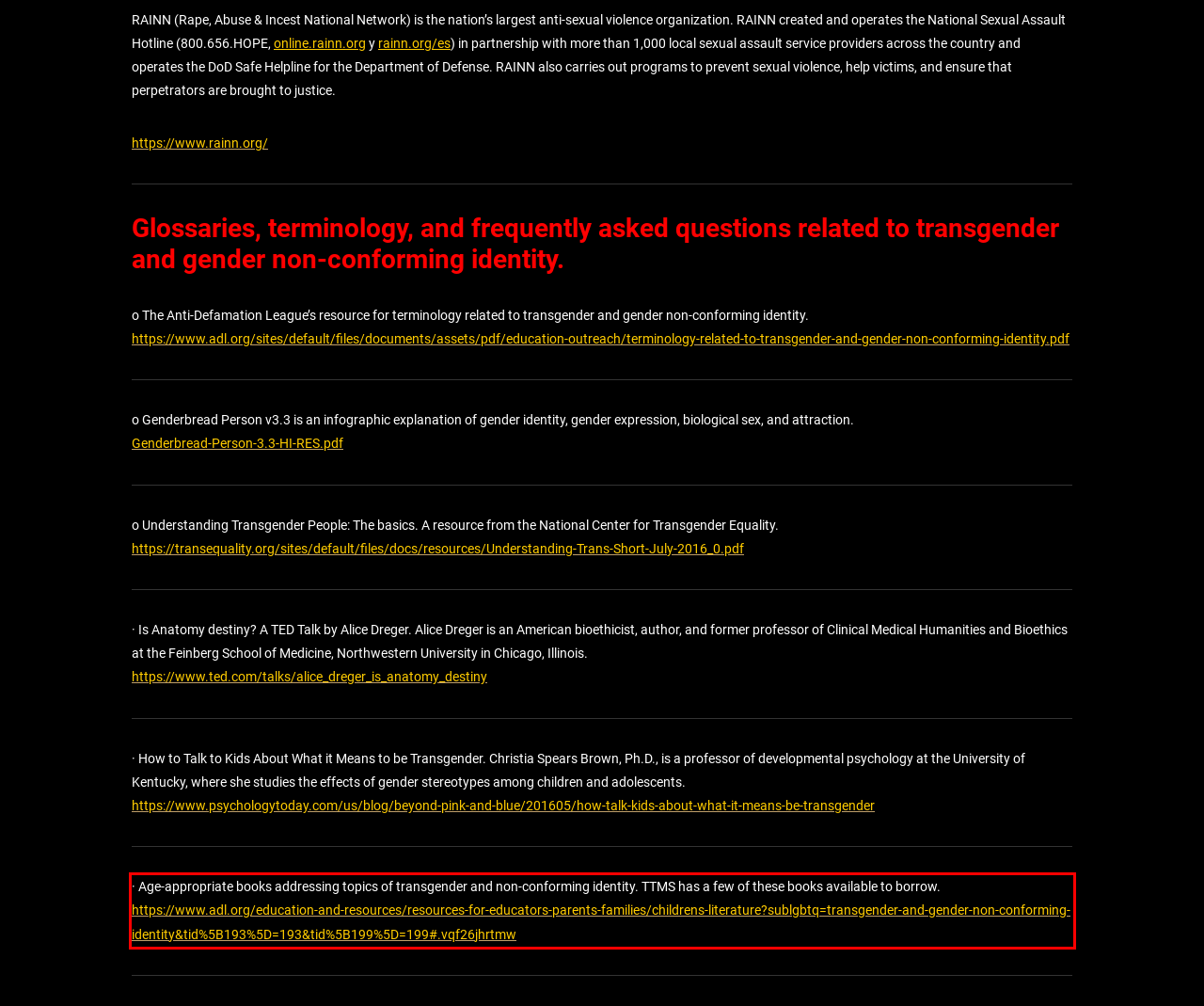Using the provided screenshot of a webpage, recognize the text inside the red rectangle bounding box by performing OCR.

· Age-appropriate books addressing topics of transgender and non-conforming identity. TTMS has a few of these books available to borrow. https://www.adl.org/education-and-resources/resources-for-educators-parents-families/childrens-literature?sublgbtq=transgender-and-gender-non-conforming-identity&tid%5B193%5D=193&tid%5B199%5D=199#.vqf26jhrtmw